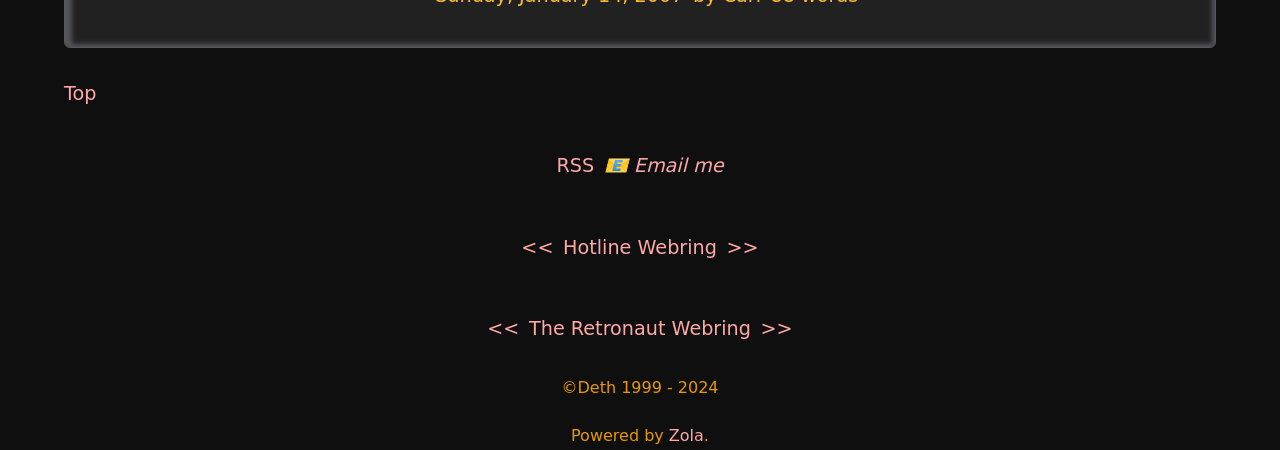Extract the bounding box coordinates of the UI element described by: "Hotline Webring". The coordinates should include four float numbers ranging from 0 to 1, e.g., [left, top, right, bottom].

[0.44, 0.523, 0.56, 0.574]